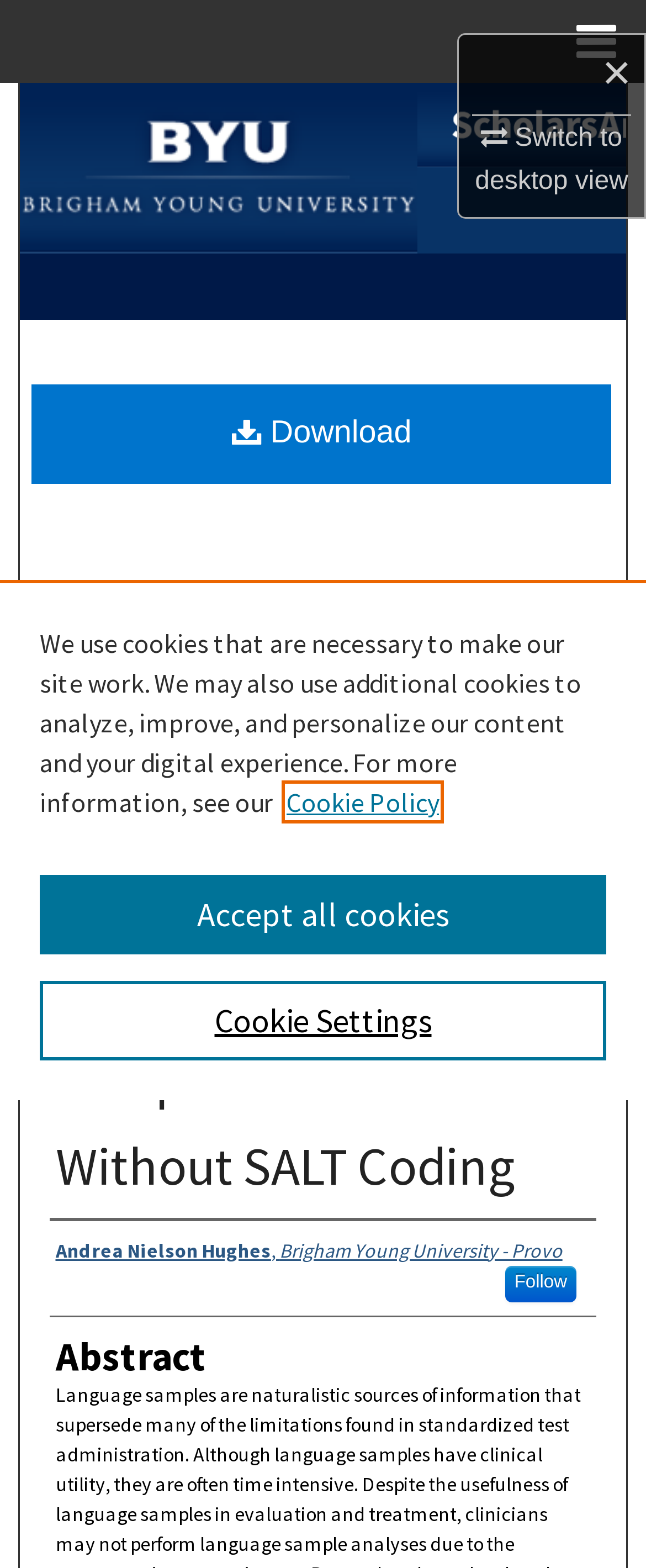Provide the bounding box coordinates for the area that should be clicked to complete the instruction: "Switch to desktop view".

[0.735, 0.075, 0.972, 0.125]